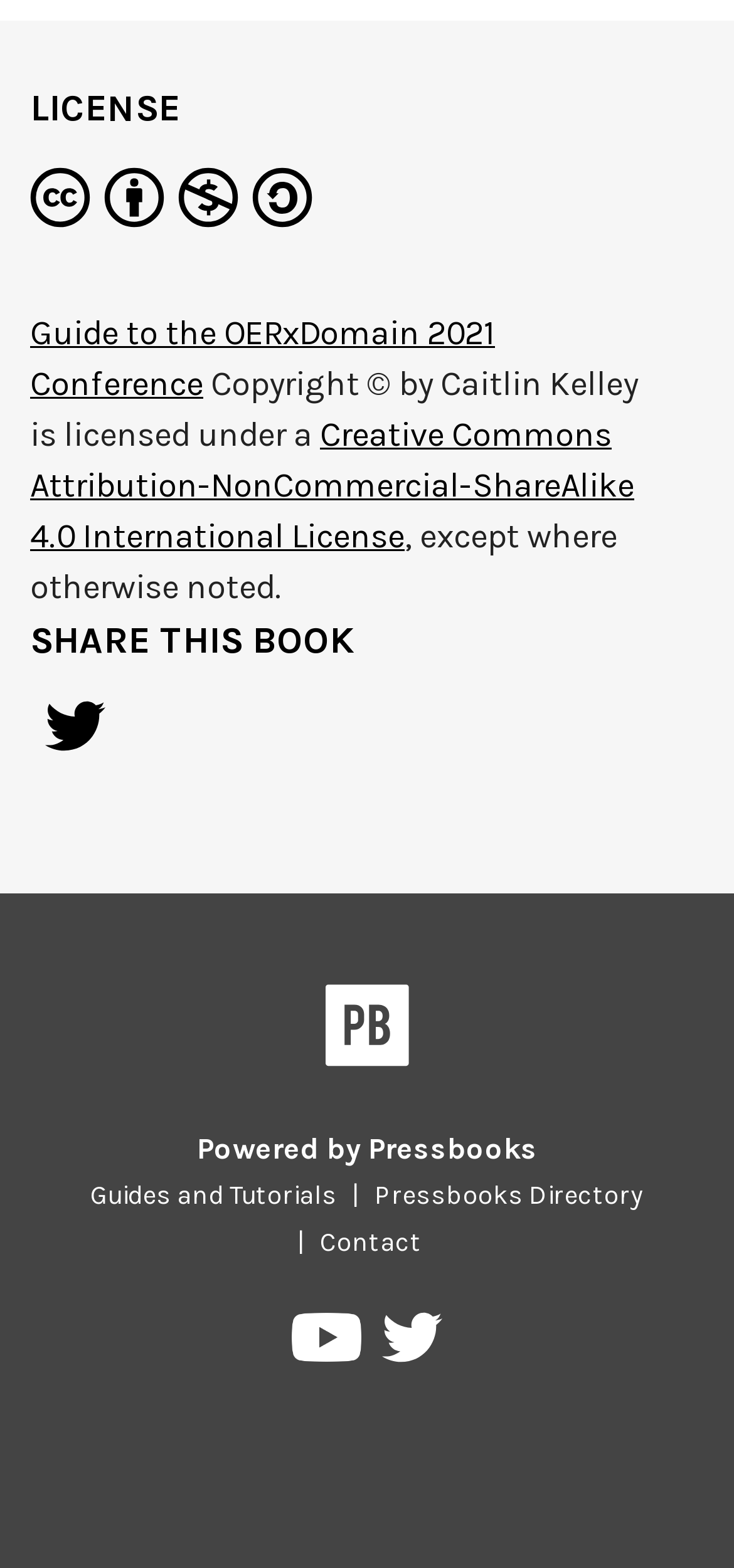Identify the bounding box coordinates of the part that should be clicked to carry out this instruction: "Watch Pressbooks on YouTube".

[0.398, 0.838, 0.499, 0.88]